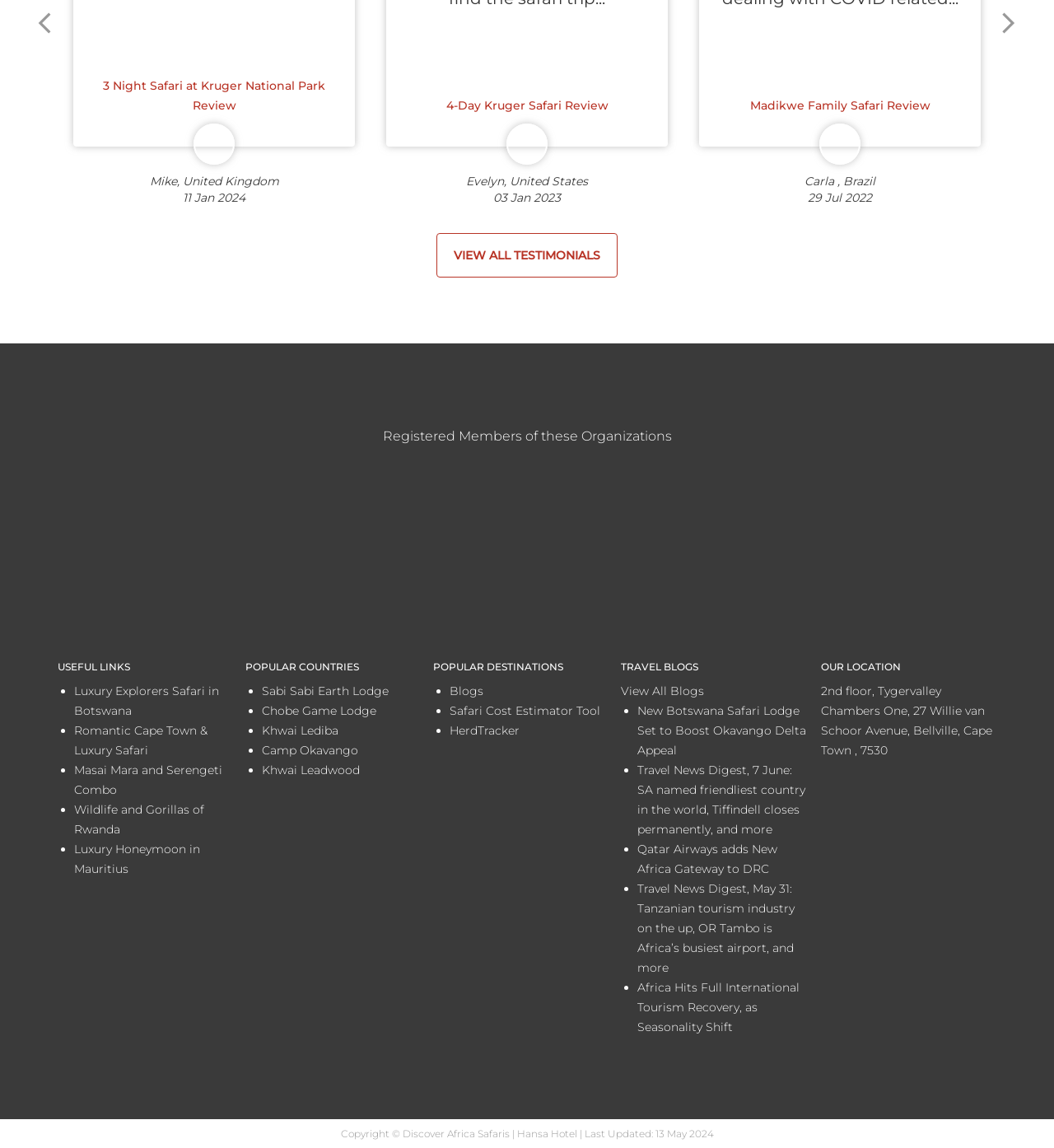Locate the UI element described by HerdTracker and provide its bounding box coordinates. Use the format (top-left x, top-left y, bottom-right x, bottom-right y) with all values as floating point numbers between 0 and 1.

[0.427, 0.627, 0.589, 0.645]